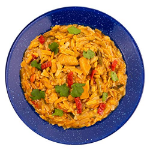Formulate a detailed description of the image content.

The image depicts a vibrant serving of Mountain House Pad Thai with Chicken, presented in a rustic blue enamel plate. The dish features a flavorful mixture of rice noodles, tender chunks of chicken, and colorful vegetables, garnished with fresh cilantro for added freshness. With its appetizing appearance, this meal is designed for convenience and enjoyment during outdoor activities like camping and hiking. The freeze-dried dish is highlighted for its lightweight and easy preparation, making it an excellent choice for adventurers seeking hearty nutrition on the go.